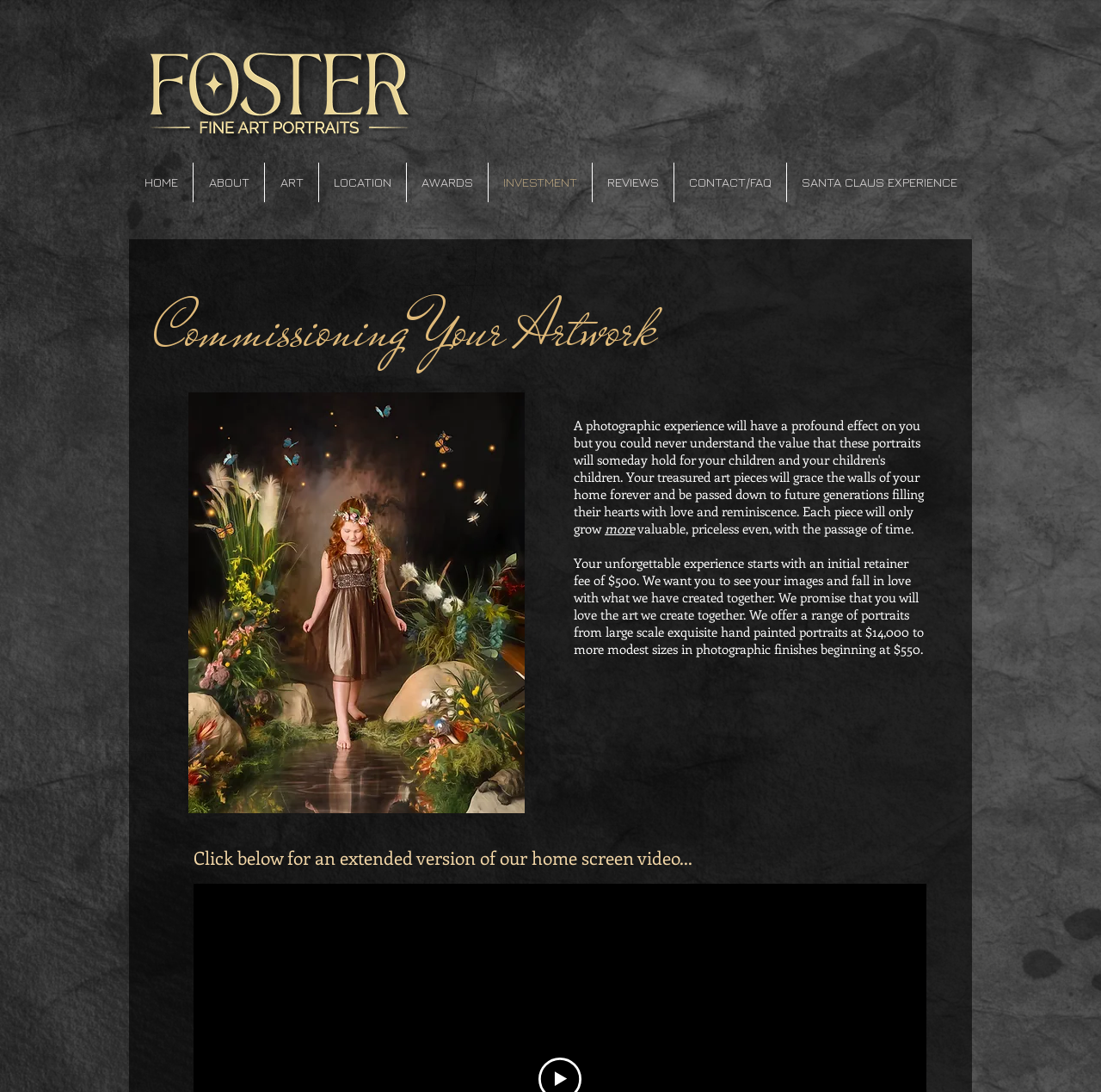What is the range of prices for portraits?
Please give a detailed and thorough answer to the question, covering all relevant points.

I found the StaticText element with ID 179, which contains the text 'We offer a range of portraits from large scale exquisite hand painted portraits at $14,000 to more modest sizes in photographic finishes beginning at $550...'. This indicates that the range of prices for portraits is from $550 to $14,000.